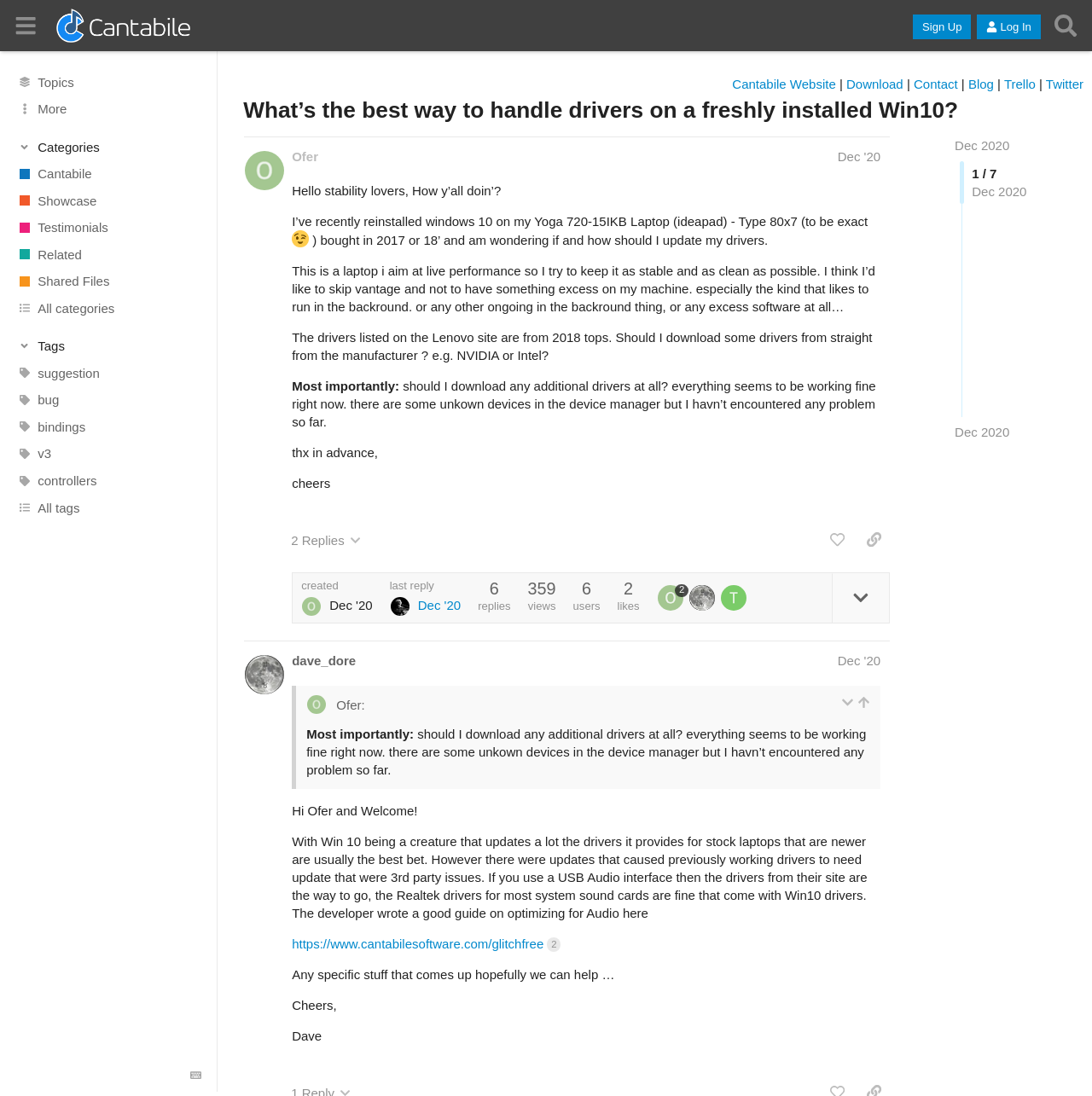Please identify the bounding box coordinates of the element I should click to complete this instruction: 'Click on the 'Sign Up' button'. The coordinates should be given as four float numbers between 0 and 1, like this: [left, top, right, bottom].

[0.836, 0.013, 0.889, 0.036]